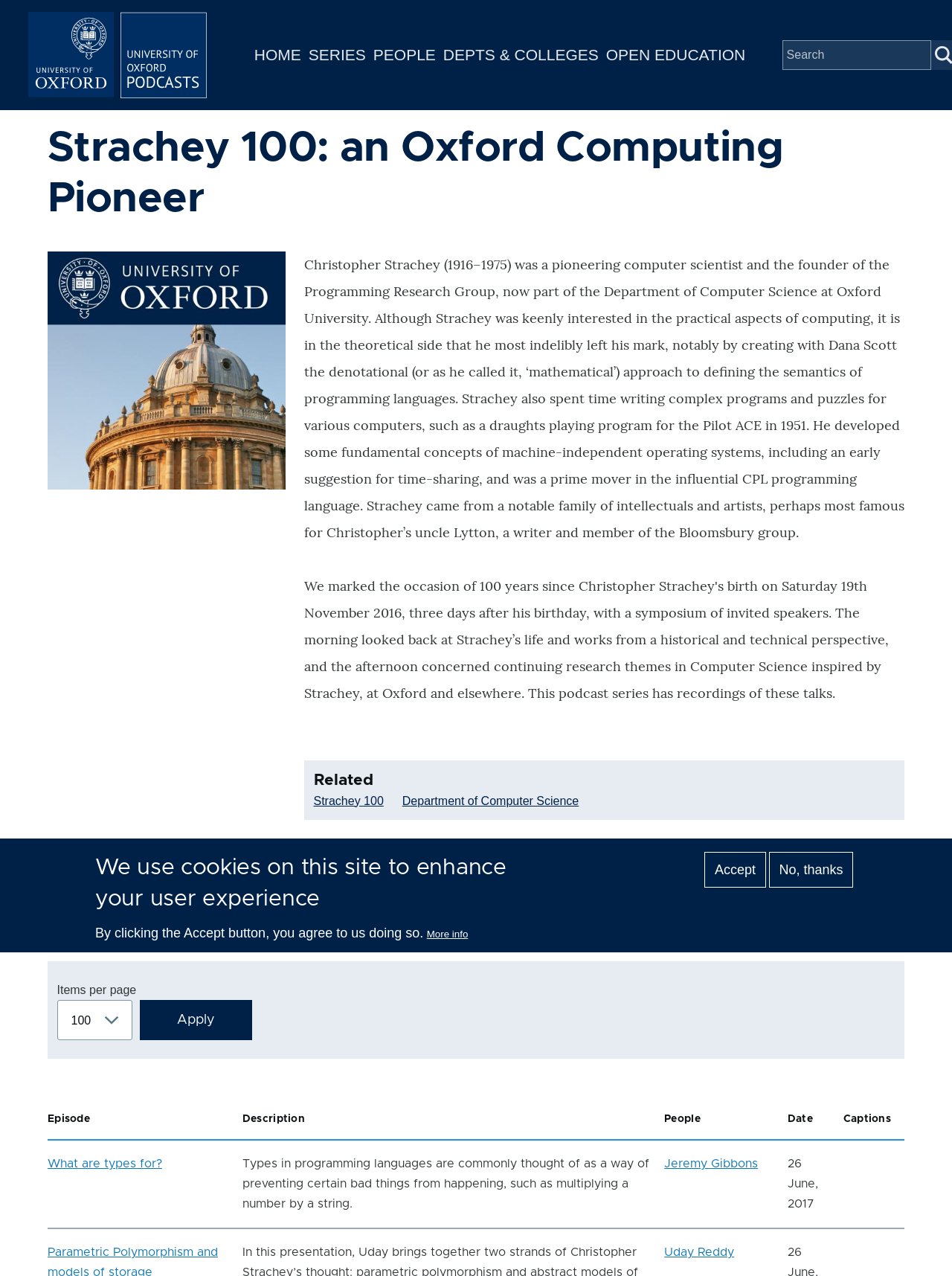Could you provide the bounding box coordinates for the portion of the screen to click to complete this instruction: "View the Strachey 100 podcast series"?

[0.329, 0.62, 0.403, 0.635]